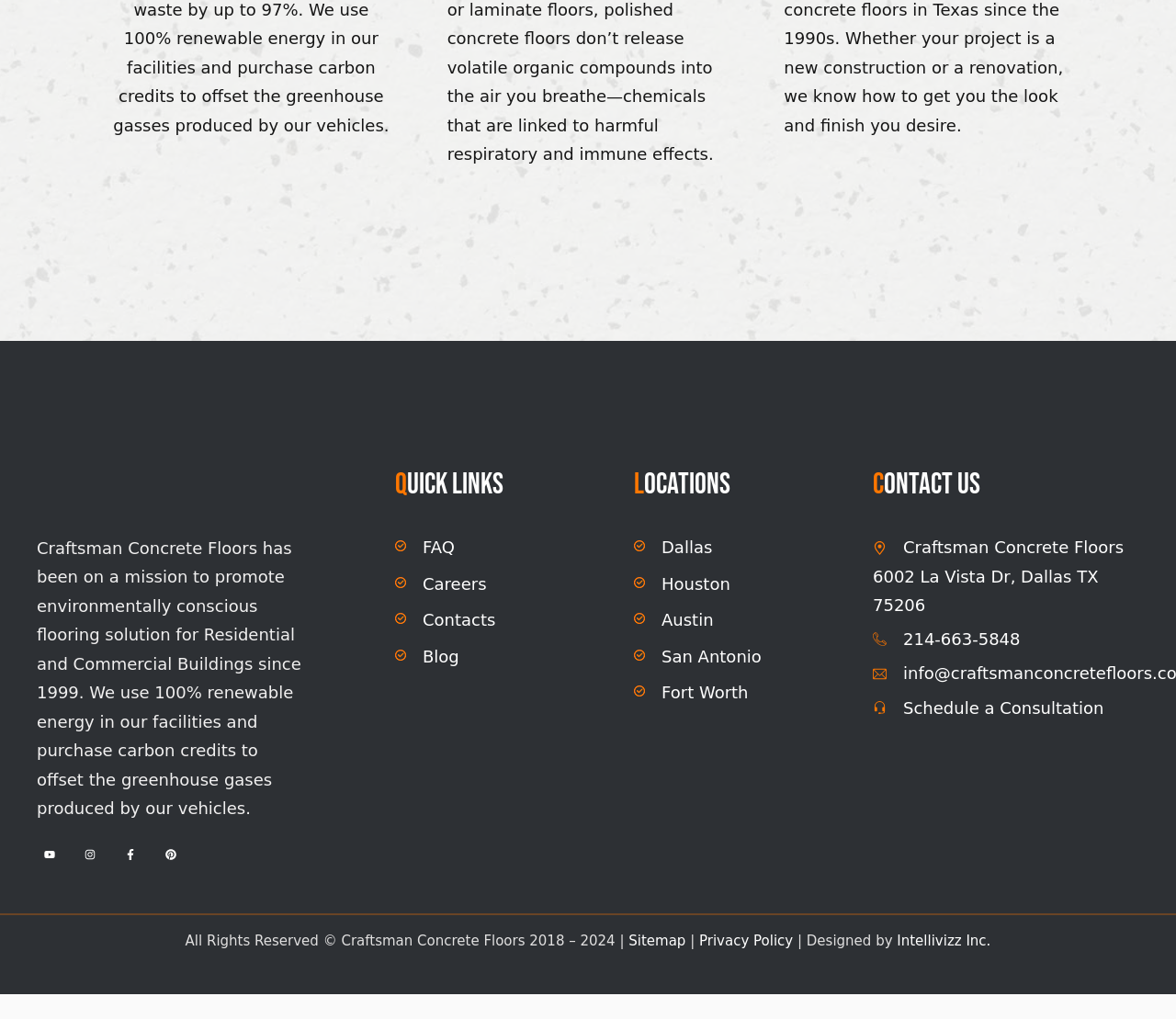Pinpoint the bounding box coordinates of the element that must be clicked to accomplish the following instruction: "Call 214-663-5848". The coordinates should be in the format of four float numbers between 0 and 1, i.e., [left, top, right, bottom].

[0.768, 0.618, 0.868, 0.636]